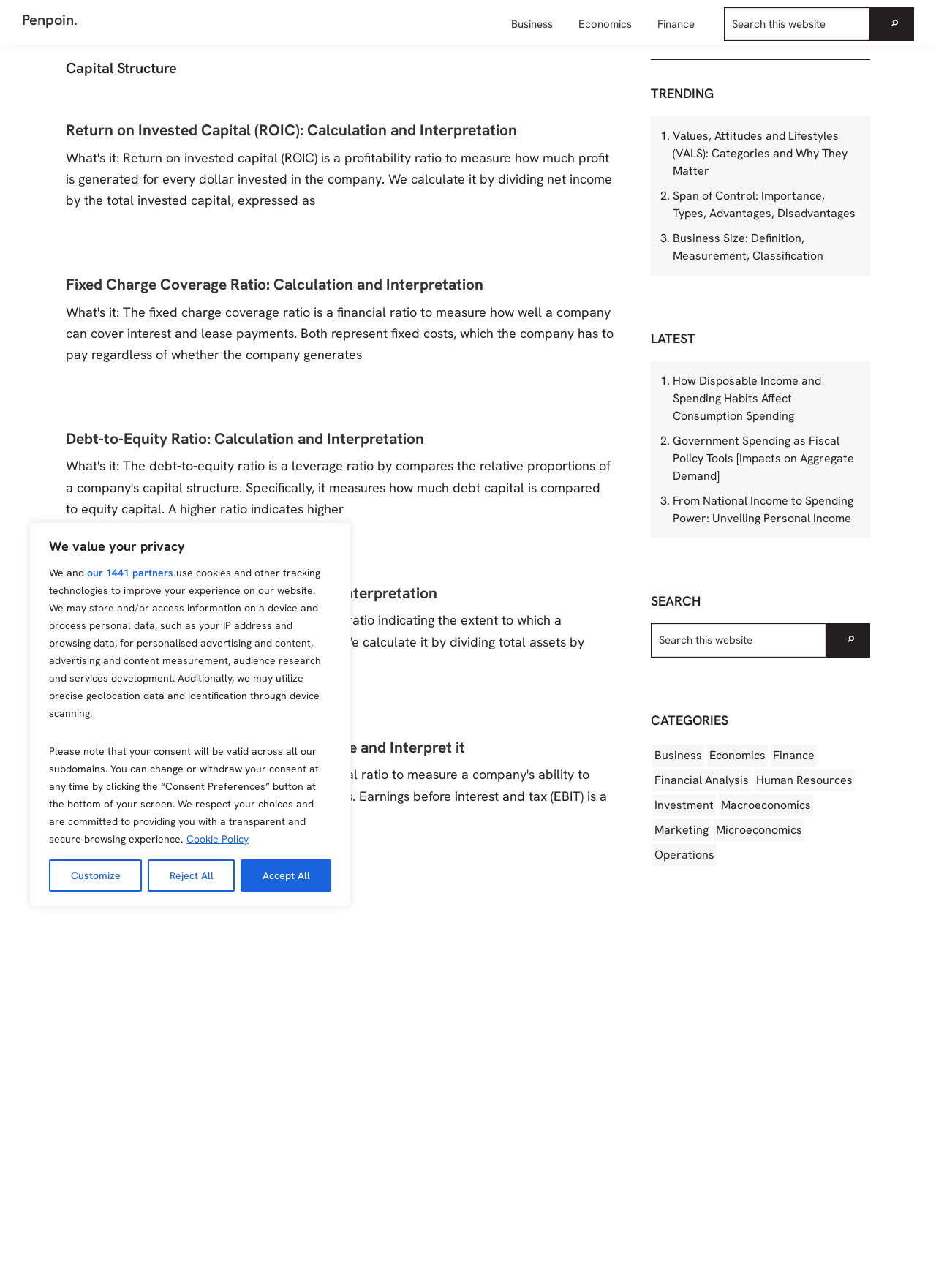Give a one-word or one-phrase response to the question:
What is the main topic of this webpage?

Capital Structure